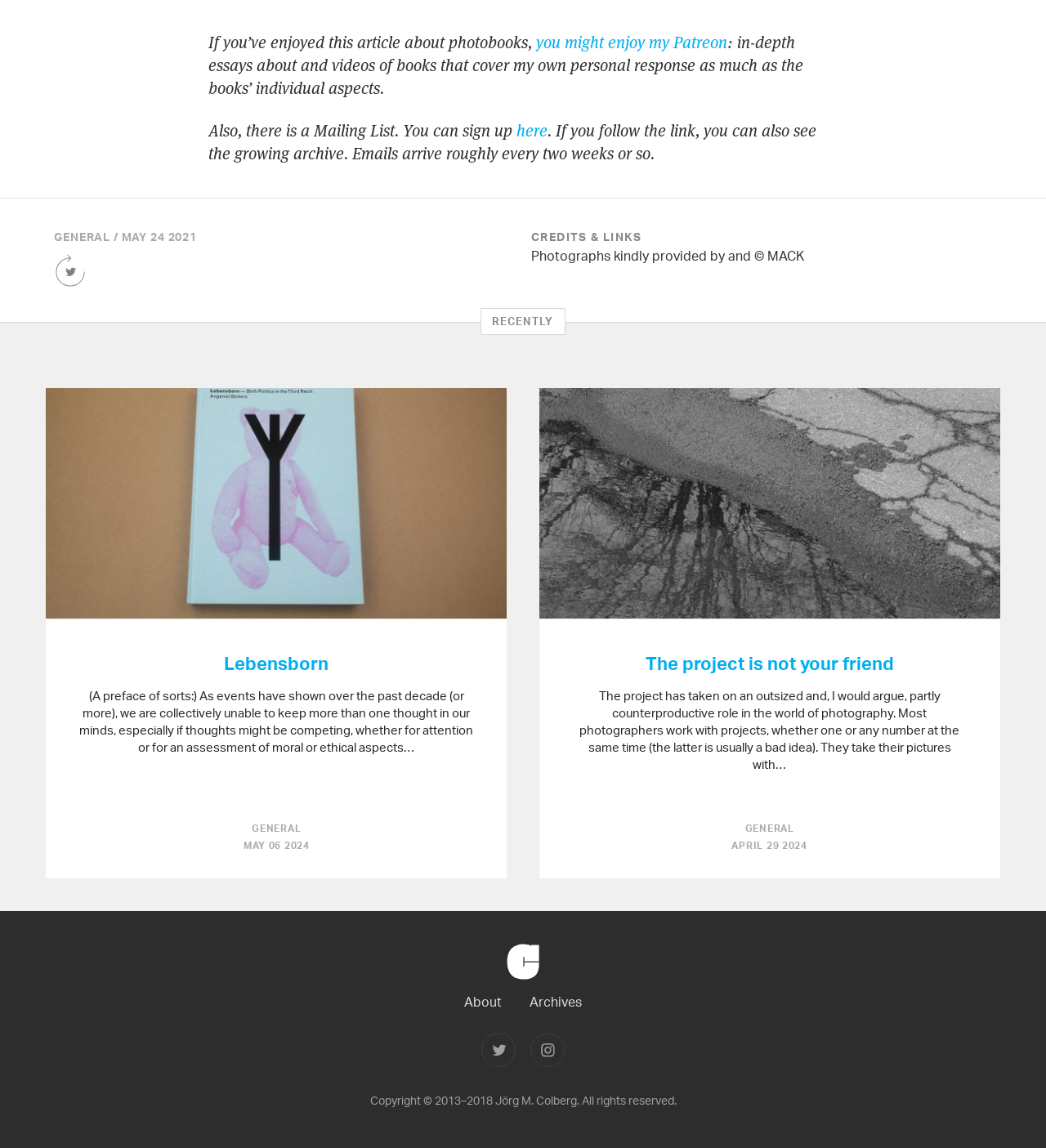Please identify the bounding box coordinates of the area that needs to be clicked to fulfill the following instruction: "Share this Article on Twitter."

[0.052, 0.236, 0.091, 0.253]